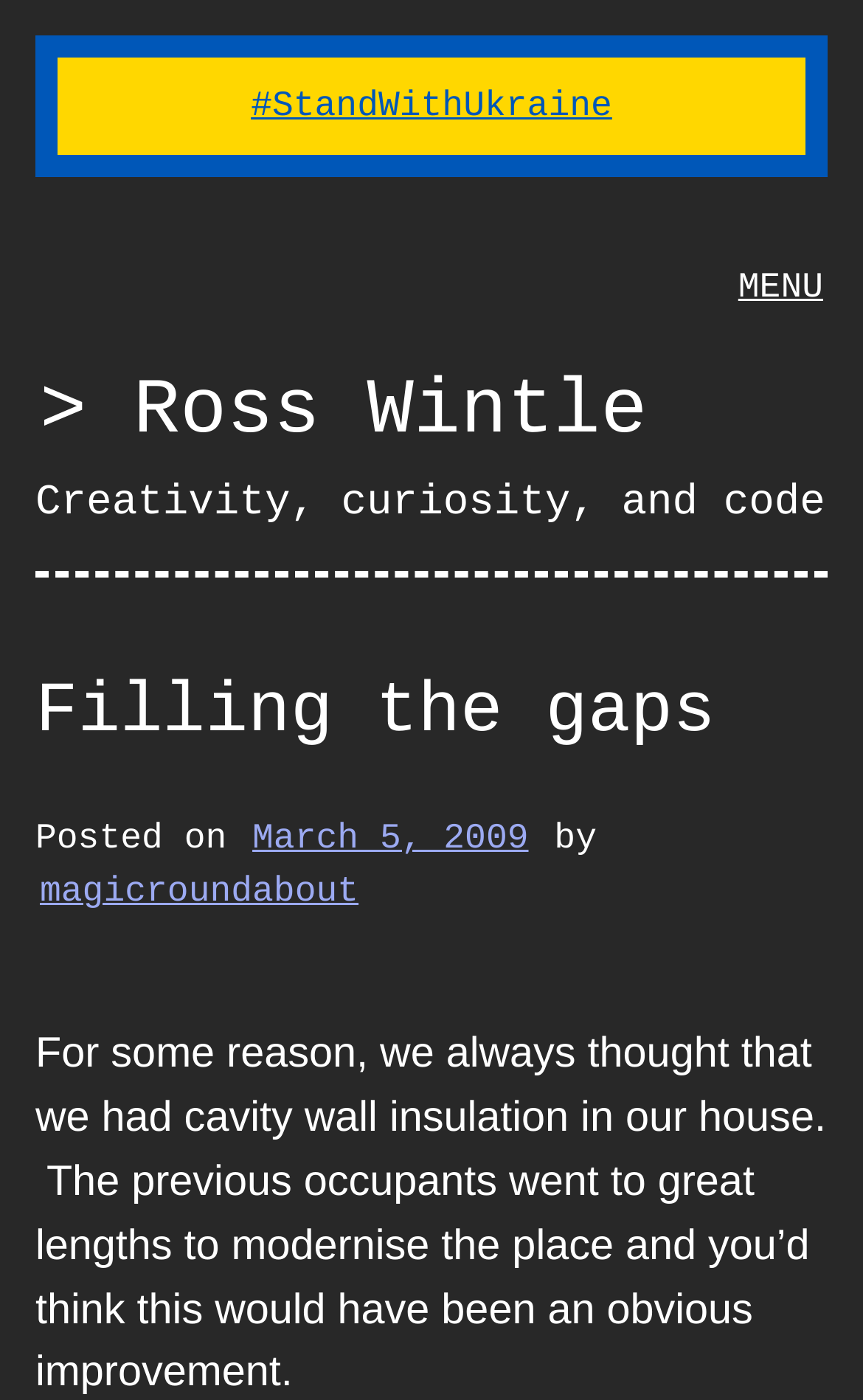What is the topic of this post?
Answer the question using a single word or phrase, according to the image.

cavity wall insulation